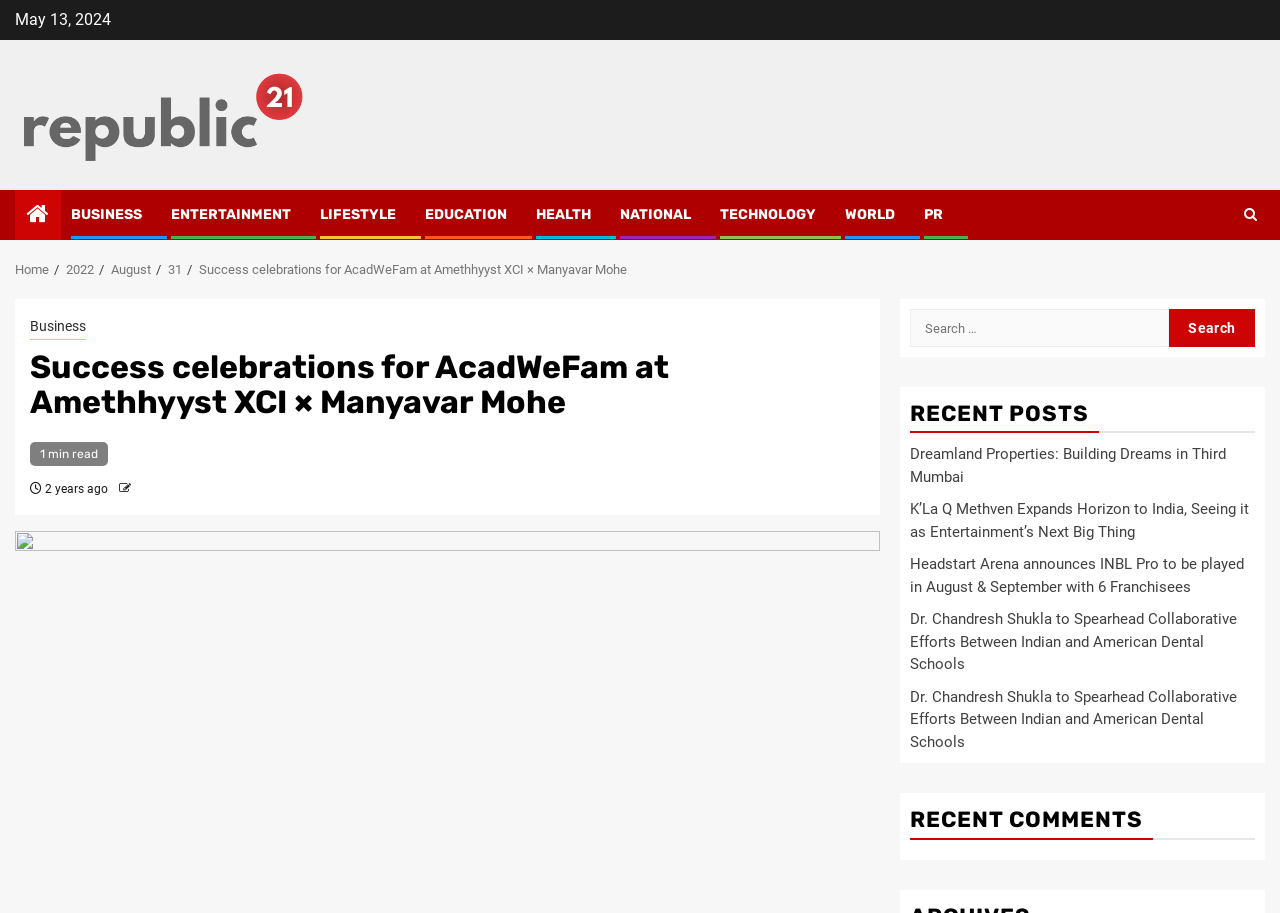How many years ago was the current article published?
From the screenshot, provide a brief answer in one word or phrase.

2 years